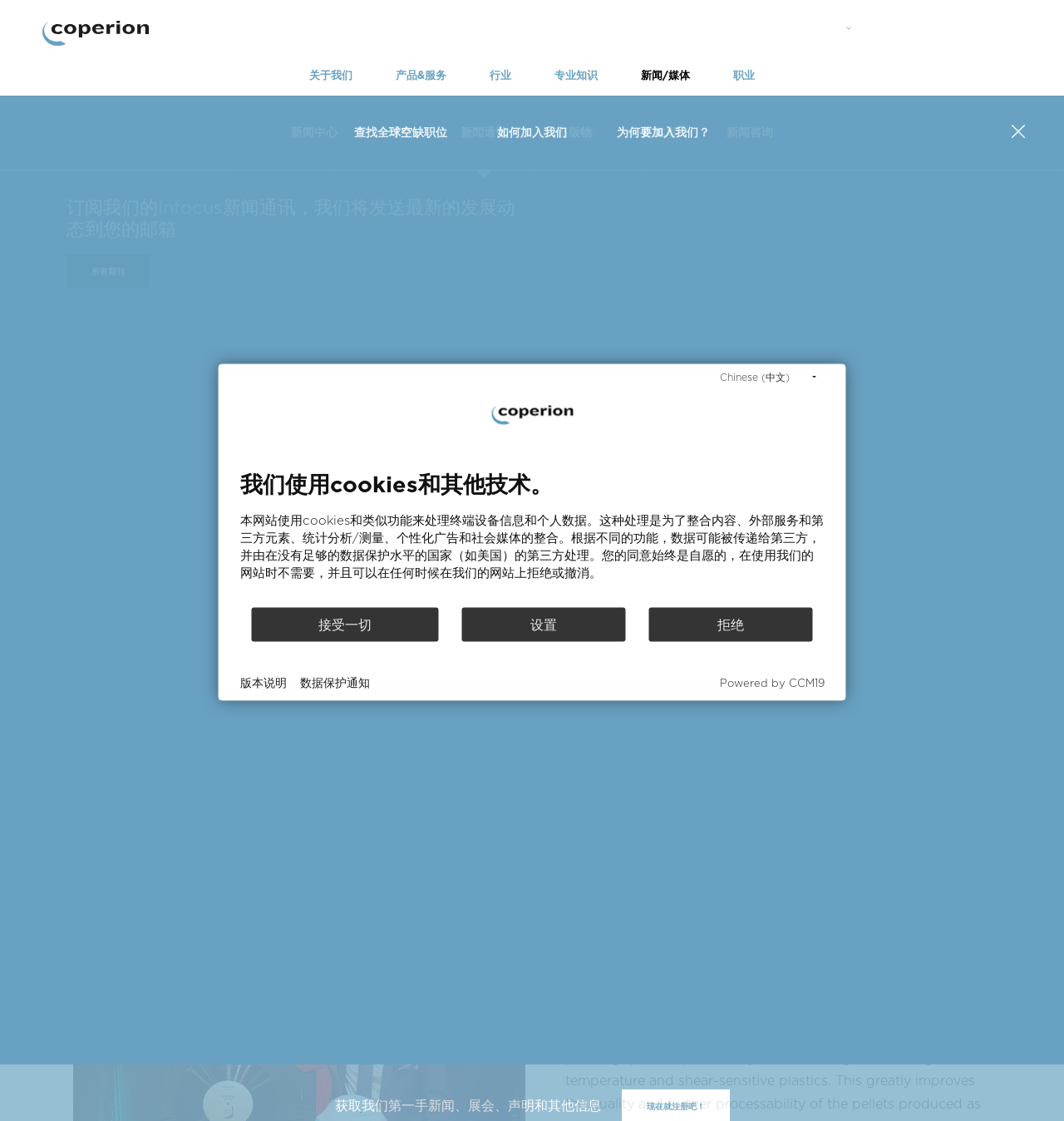What is the name of the award mentioned on the webpage?
Give a detailed and exhaustive answer to the question.

The webpage mentions the INOVYN Award 2019, which is an award that honors innovative projects and products that contribute to promoting the positive image of PVC as a versatile, economical, safe and socially beneficial material.